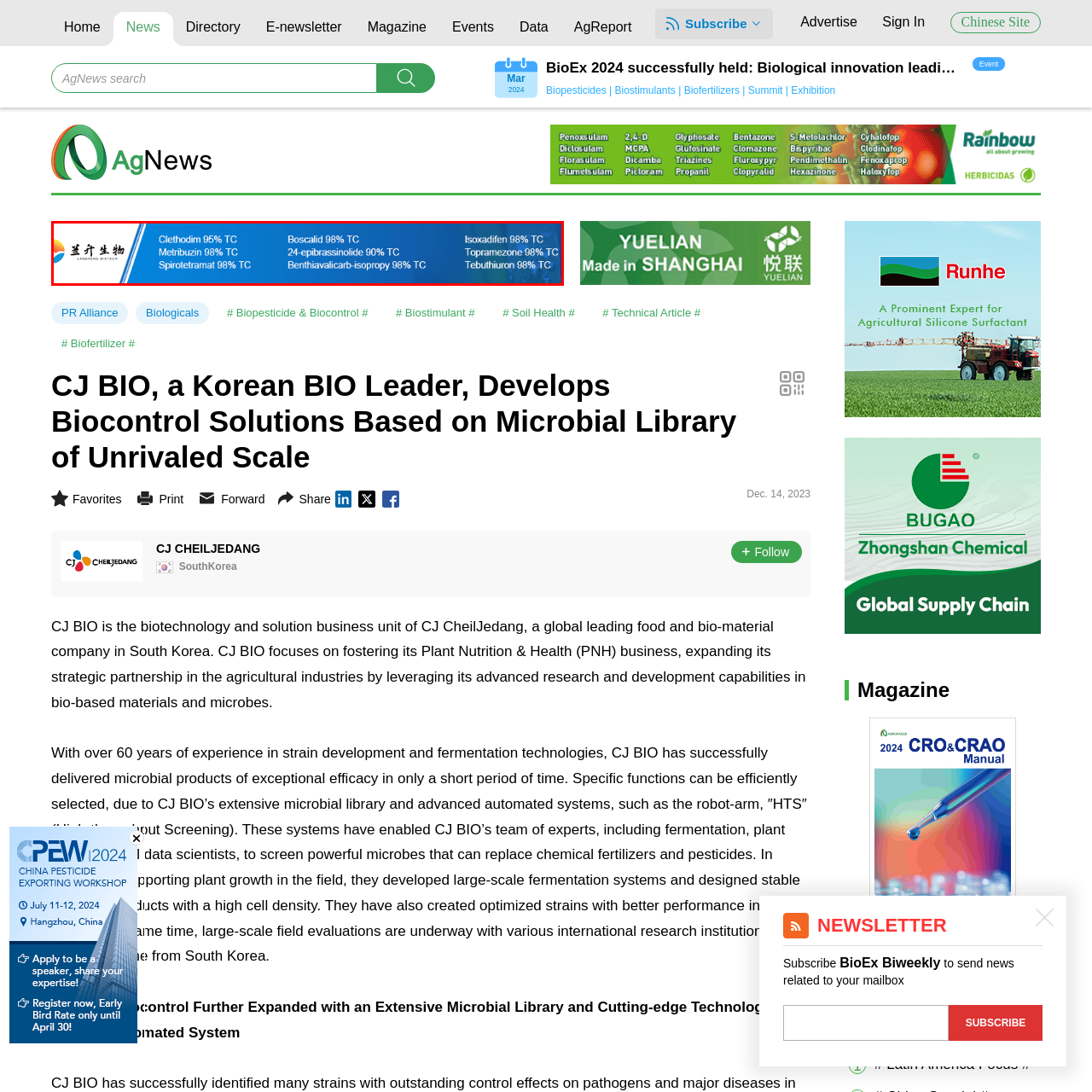Thoroughly describe the scene captured inside the red-bordered section of the image.

The image showcases a range of agricultural chemical products from Hebei Lansheng Biotech Co., Ltd. The design features the company logo prominently, indicating its focus on high-quality solutions for pest management and agricultural enhancement. 

The list includes several active ingredients with their respective purity percentages, highlighting the company's commitment to providing effective alternatives in agriculture. Featured ingredients are:

- Clethodim 95% TC
- Metribuzin 98% TC
- Spiropetramat 98% TC
- Boscalid 98% TC
- 24-epibrassinolide 90% TC
- Benthiavalicarb-isopropy 98% TC
- Isoxadifen 98% TC
- Topramezone 98% TC
- Tebuthiuron 98% TC

This information emphasizes Hebei Lansheng's role in the biosolutions sector, offering innovative products that support sustainable agricultural practices. The layout is visually striking, with a gradient background that enhances readability and emphasizes the products' purity and effectiveness.